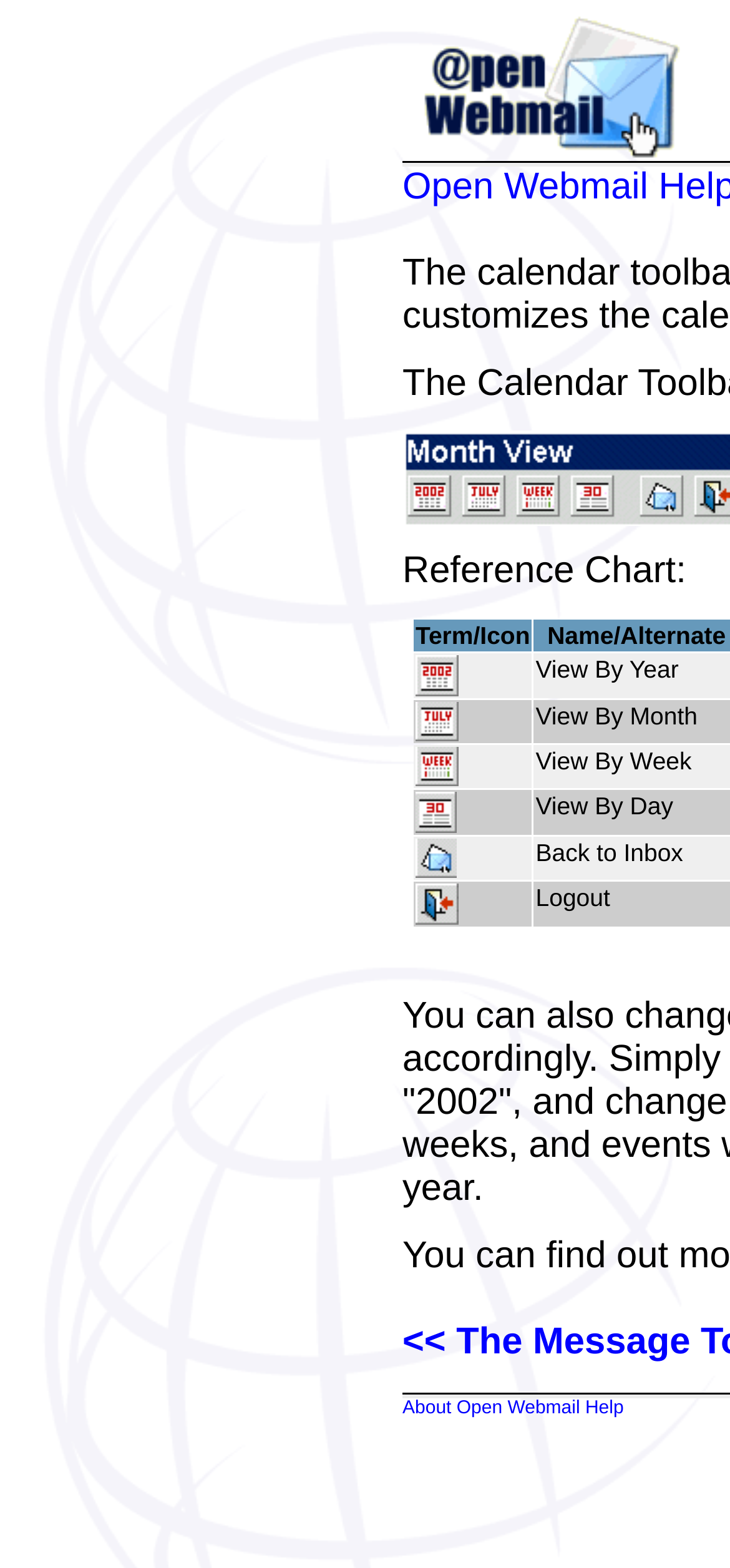Give a concise answer of one word or phrase to the question: 
What is the last option in the grid?

Logout